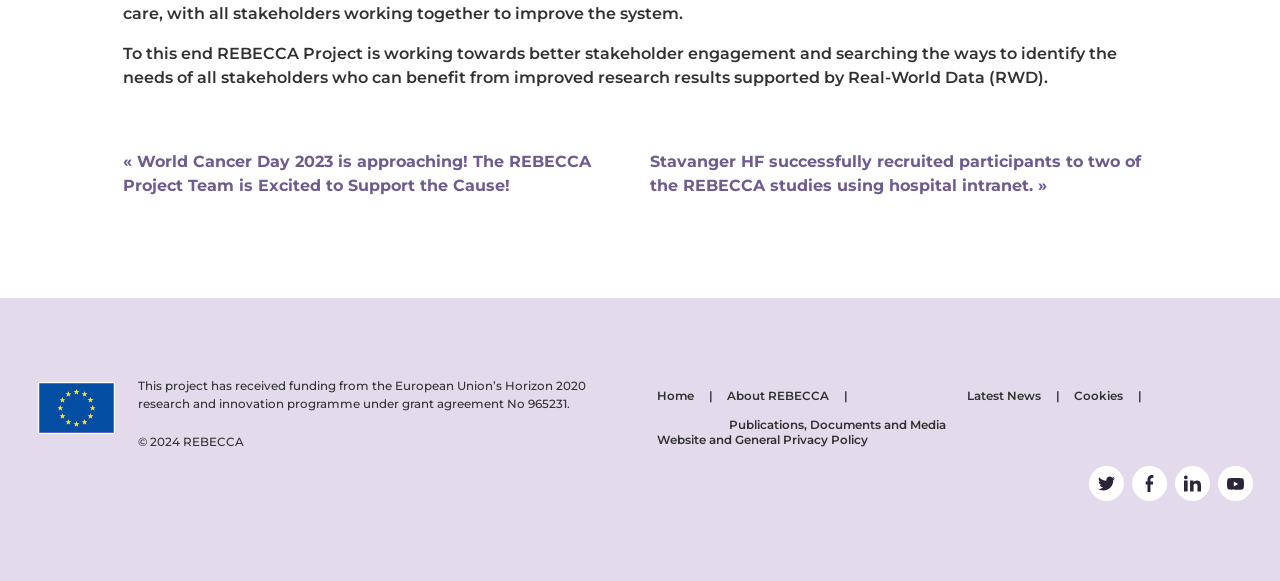Determine the coordinates of the bounding box that should be clicked to complete the instruction: "Click the link '1356'". The coordinates should be represented by four float numbers between 0 and 1: [left, top, right, bottom].

None